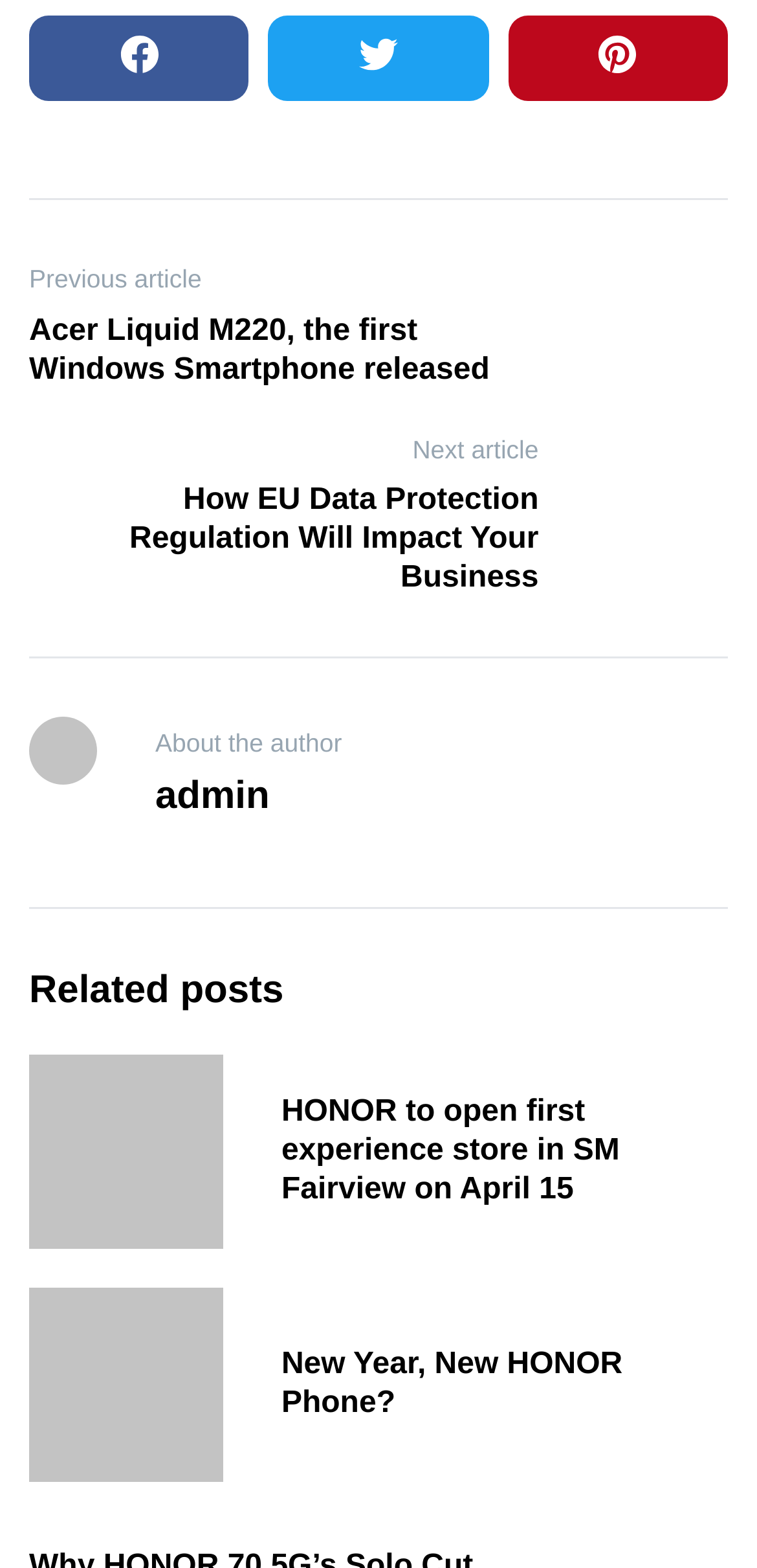Identify the bounding box for the UI element specified in this description: "New Year, New HONOR Phone?". The coordinates must be four float numbers between 0 and 1, formatted as [left, top, right, bottom].

[0.372, 0.859, 0.822, 0.905]